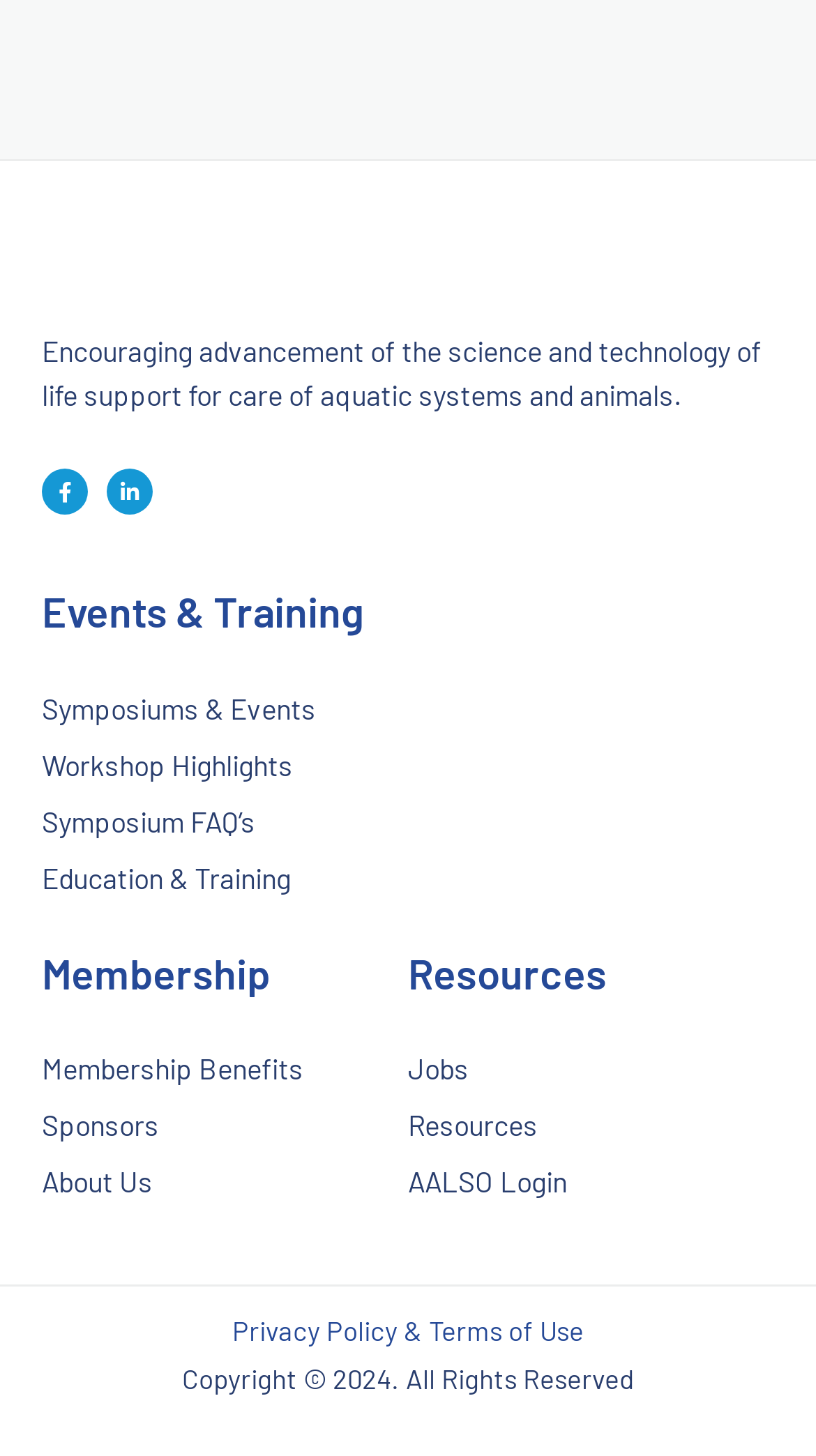What is the main purpose of this organization?
Look at the image and respond with a one-word or short-phrase answer.

Advancing life support for aquatic systems and animals